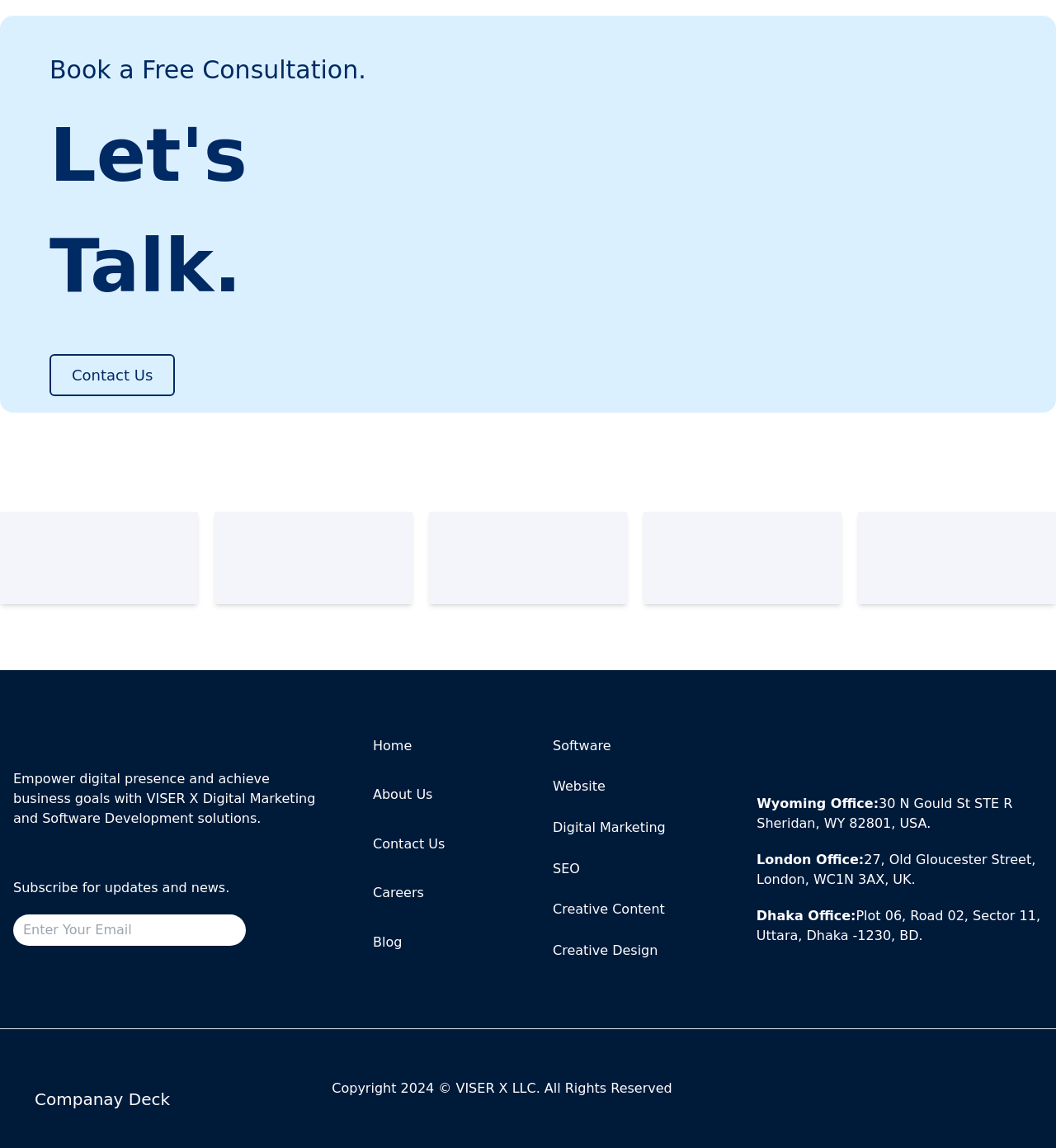Bounding box coordinates should be provided in the format (top-left x, top-left y, bottom-right x, bottom-right y) with all values between 0 and 1. Identify the bounding box for this UI element: Blog

[0.353, 0.812, 0.477, 0.838]